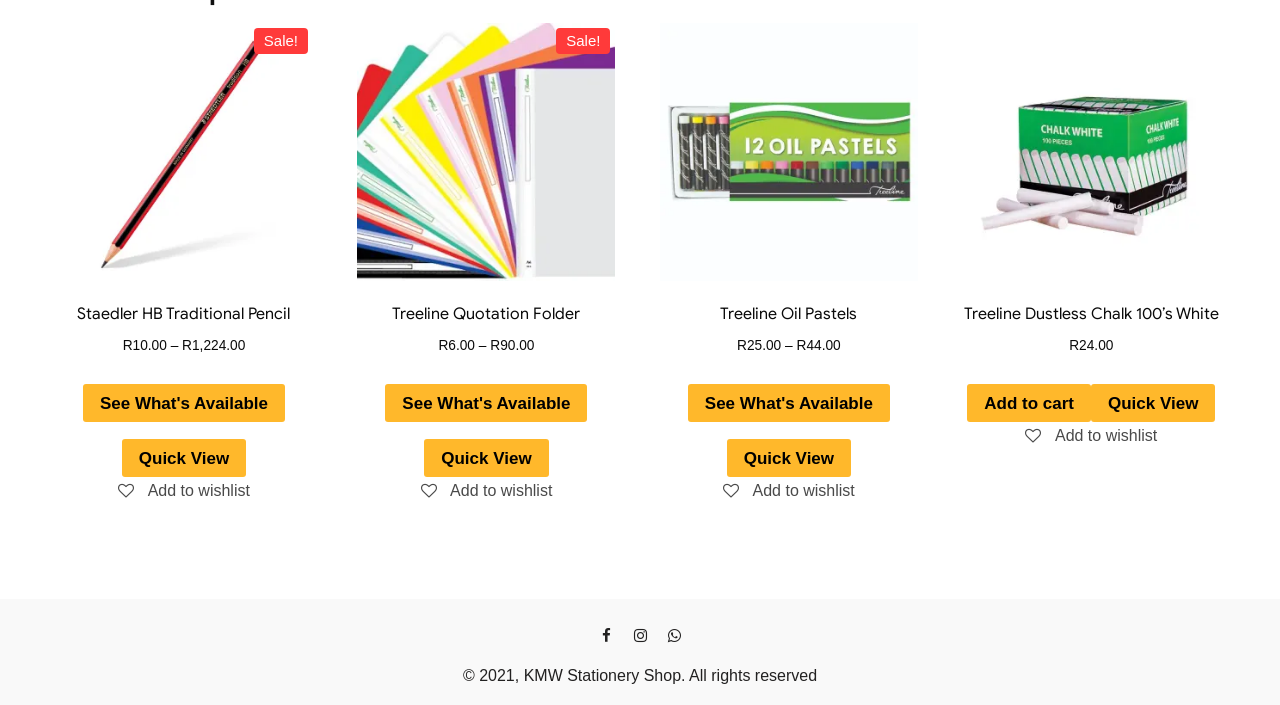Identify the bounding box coordinates of the clickable region required to complete the instruction: "Quick view of Treeline Quotation Folder". The coordinates should be given as four float numbers within the range of 0 and 1, i.e., [left, top, right, bottom].

[0.331, 0.623, 0.429, 0.677]